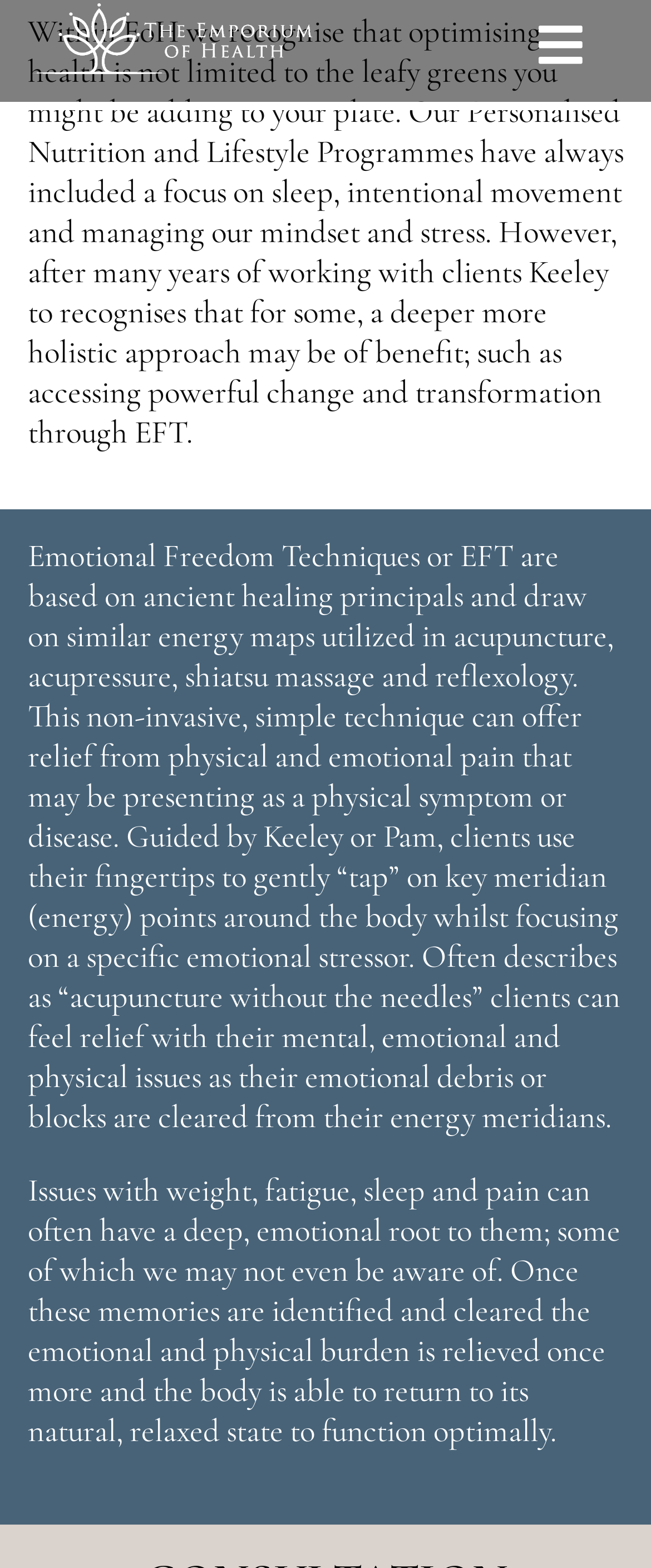Describe all the significant parts and information present on the webpage.

The webpage is about Emporium of Health (EoH), a personalized nutrition and lifestyle program. At the top left corner, there is an image of the Emporium of Health logo. Next to it, there is a navigation menu with a toggle button on the right side. The menu has several links, including "Home", "About", "Work with us", "Reviews", "Blog", "Contact us", and "Book Now". Some of these links have submenus that can be opened by clicking on the corresponding buttons.

Below the navigation menu, there is a main section that takes up most of the page. It starts with a paragraph of text that explains the philosophy of EoH, which goes beyond just healthy eating to include sleep, movement, and mindset management. The text also introduces Emotional Freedom Techniques (EFT) as a holistic approach to health.

Following this introduction, there are two more paragraphs of text that explain what EFT is and how it works. EFT is described as a non-invasive technique that can offer relief from physical and emotional pain by tapping on key energy points around the body. The text also explains how EFT can help with issues such as weight, fatigue, sleep, and pain by clearing emotional blocks and allowing the body to function optimally.